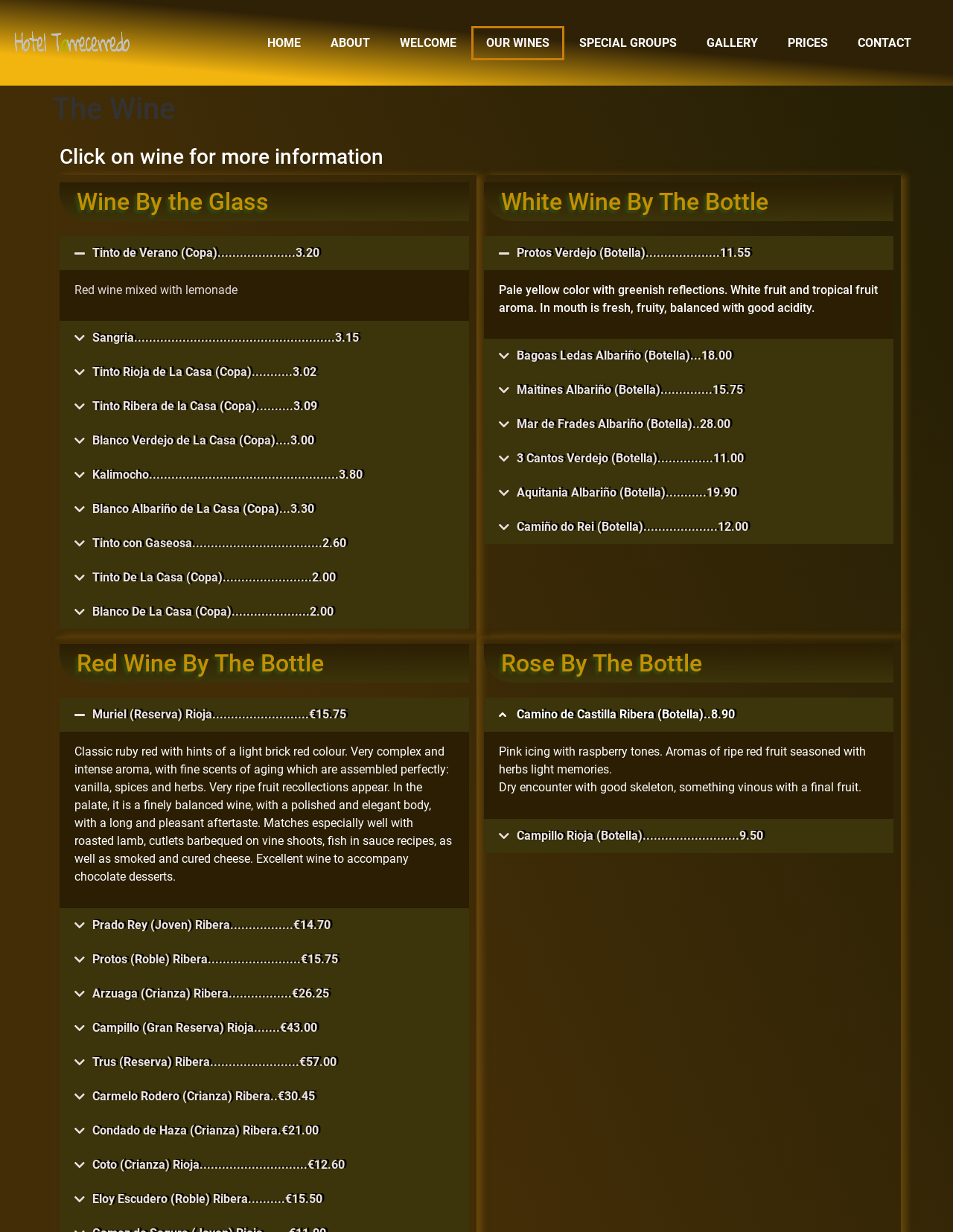How many white wine bottle options are available?
Please provide a comprehensive answer based on the visual information in the image.

I counted the number of buttons with prices under the 'White Wine By The Bottle' heading, and there are 8 options.